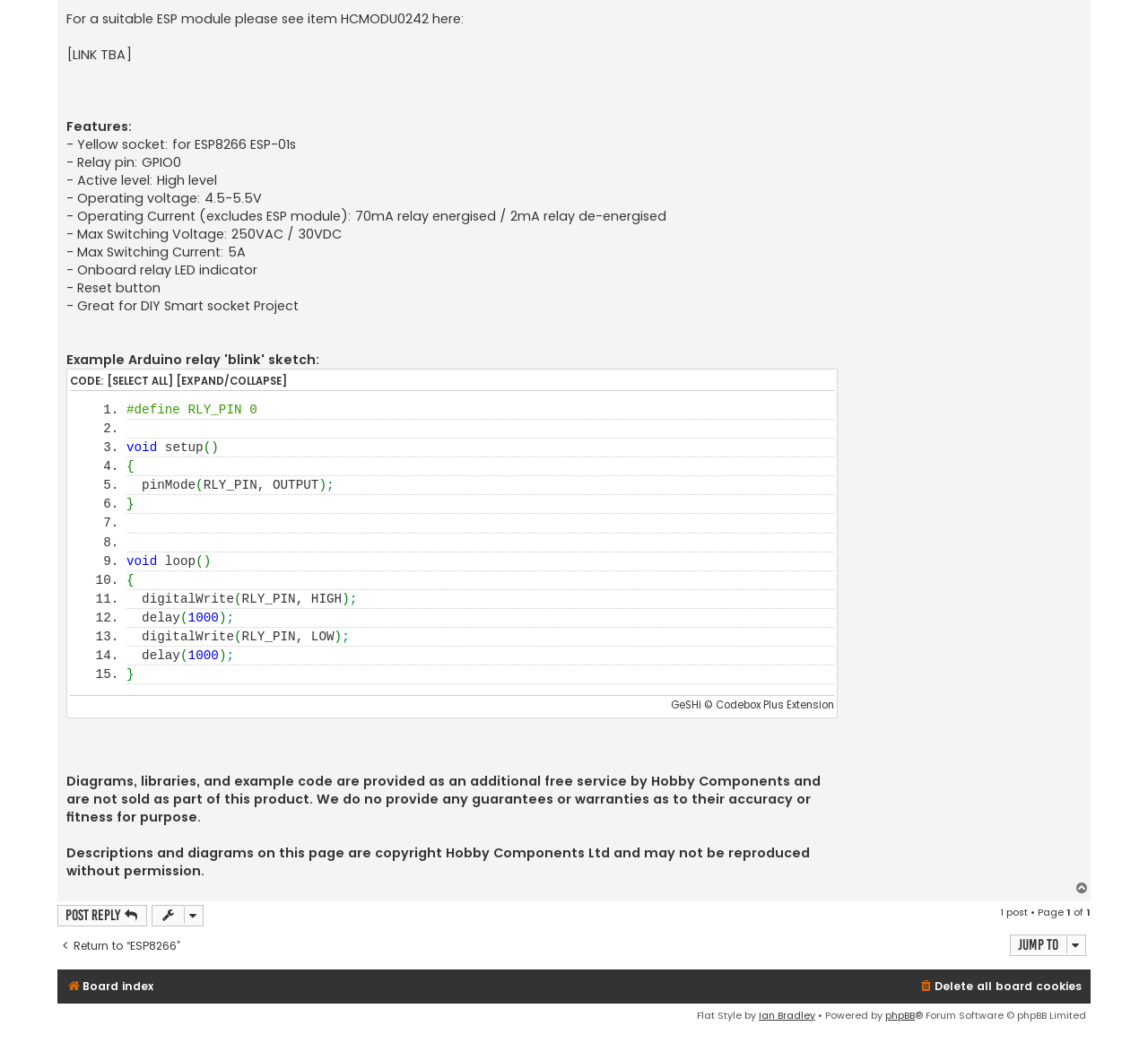What is the delay time used in the example code?
Provide a detailed answer to the question using information from the image.

The delay time used in the example code can be found in the code section of the webpage, which provides an example of how to use the relay module. According to the code, the delay function is used with a value of 1000, which represents a delay of 1000 milliseconds or 1 second.